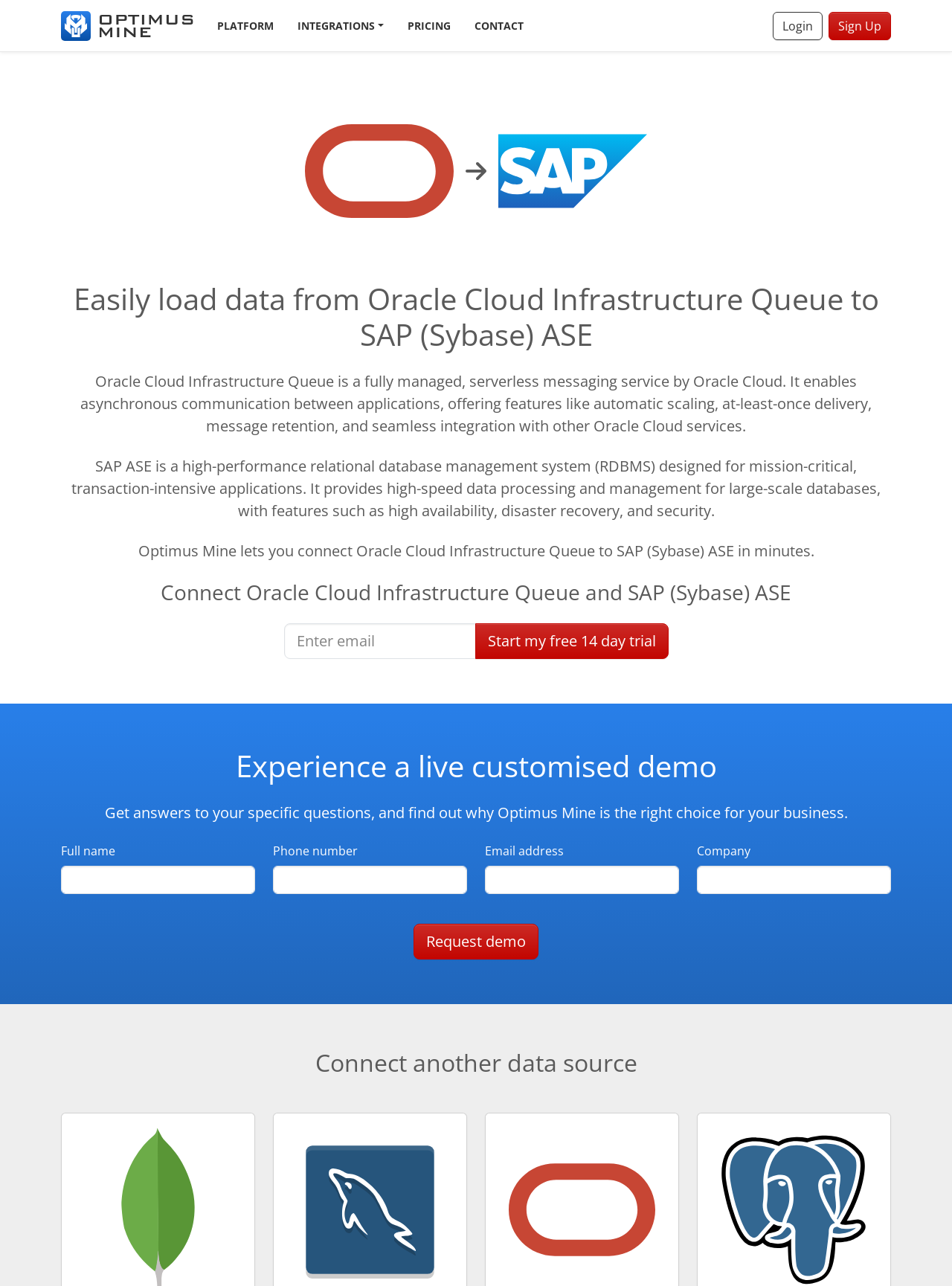Can you specify the bounding box coordinates for the region that should be clicked to fulfill this instruction: "Click on the Optimus Mine link".

[0.064, 0.005, 0.203, 0.034]